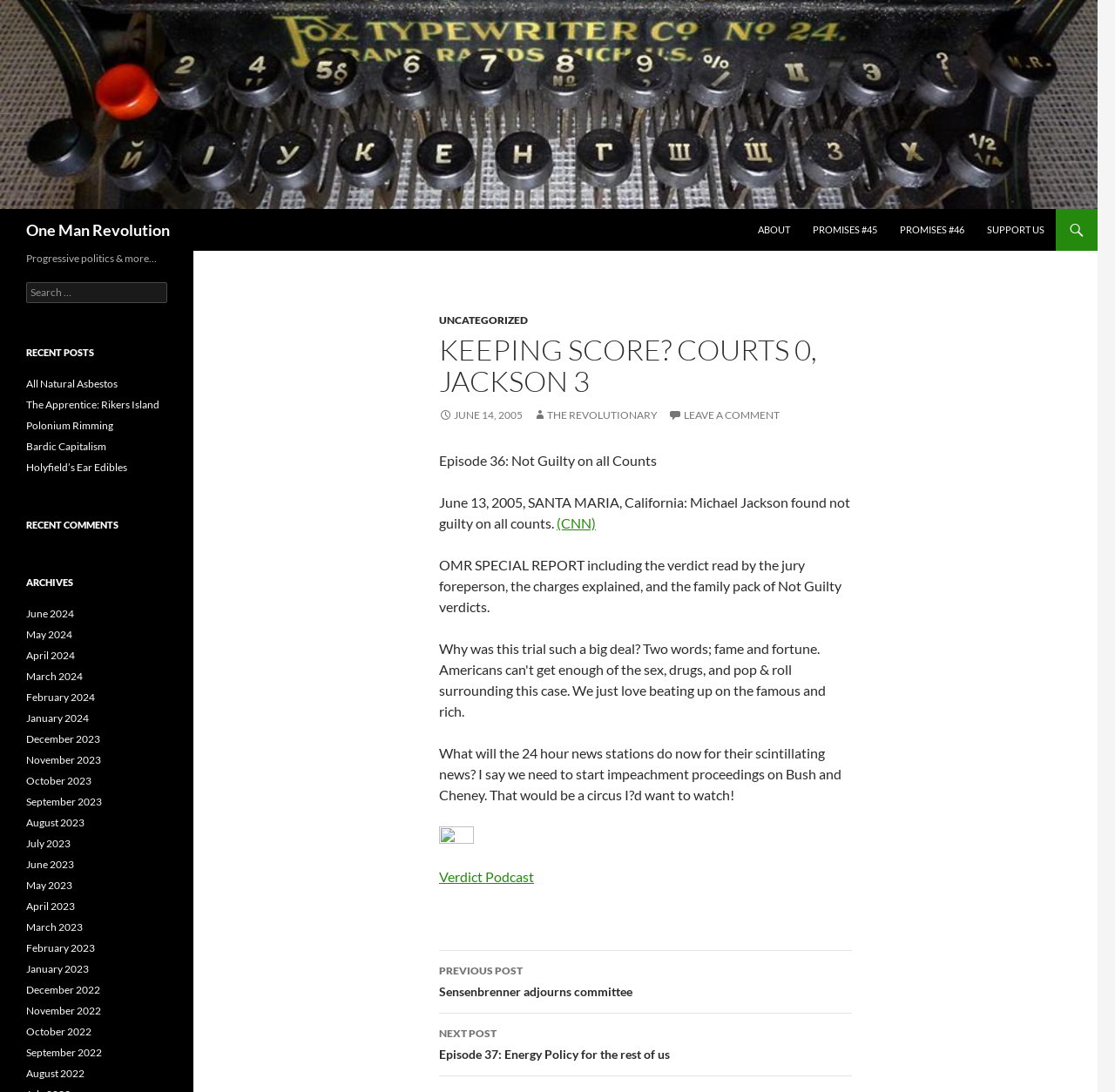Construct a comprehensive description capturing every detail on the webpage.

This webpage is about a blog post titled "Keeping Score? Courts 0, Jackson 3 | One Man Revolution". At the top of the page, there is a header section with a link to "One Man Revolution" and an image with the same name. Below the header, there is a search bar and a navigation menu with links to "ABOUT", "PROMISES #45", "PROMISES #46", and "SUPPORT US".

The main content of the page is an article with a header "KEEPING SCORE? COURTS 0, JACKSON 3" and a subheading "Episode 36: Not Guilty on all Counts". The article discusses Michael Jackson's acquittal on all counts in a trial, with a brief summary of the verdict and a quote from CNN. There is also a section with a podcast link and a comment from the author.

On the right side of the page, there is a sidebar with several sections. The first section is a navigation menu with links to recent posts, including "All Natural Asbestos", "The Apprentice: Rikers Island", and others. The second section is a list of recent comments, and the third section is an archive of posts organized by month, with links to posts from June 2024 to December 2022.

At the bottom of the page, there is a post navigation section with links to the previous and next posts, titled "Sensenbrenner adjourns committee" and "Episode 37: Energy Policy for the rest of us", respectively.